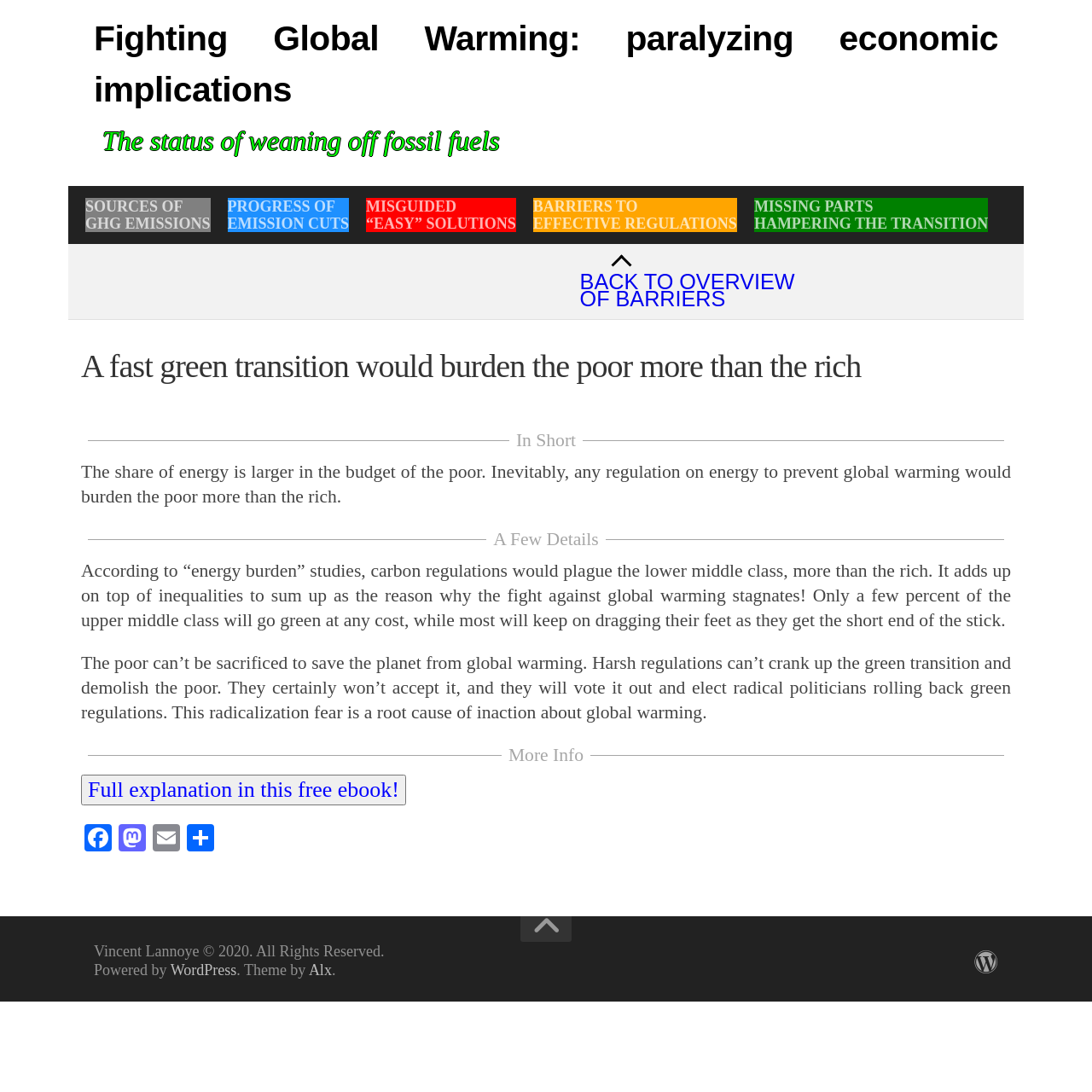Write a detailed summary of the webpage.

This webpage appears to be an article discussing the economic implications of fighting global warming, specifically how a fast green transition would burden the poor more than the rich. 

At the top of the page, there is a link to "Fighting Global Warming: paralyzing economic implications" and a heading that reads "The status of weaning off fossil fuels". Below this, there are five links arranged horizontally, labeled "SOURCES OF GHG EMISSIONS", "PROGRESS OF EMISSION CUTS", "MISGUIDED “EASY” SOLUTIONS", "BARRIERS TO EFFECTIVE REGULATIONS", and "MISSING PARTS HAMPERING THE TRANSITION". 

Further down, there is an article with a heading that matches the meta description, "A fast green transition would burden the poor more than the rich". The article is divided into sections, starting with a brief summary titled "In Short", which explains that any regulation on energy to prevent global warming would burden the poor more than the rich. 

The next section, "A Few Details", provides more information on how carbon regulations would affect the lower middle class and the rich. The article then discusses how harsh regulations could lead to radicalization and inaction on global warming. 

At the bottom of the article, there is a button to access a free ebook with a full explanation, as well as links to share the article on Facebook, Mastodon, Email, and other platforms. 

Finally, at the very bottom of the page, there is a footer section with copyright information, a link to WordPress, and a theme credit. There is also a small icon on the right side of the footer.